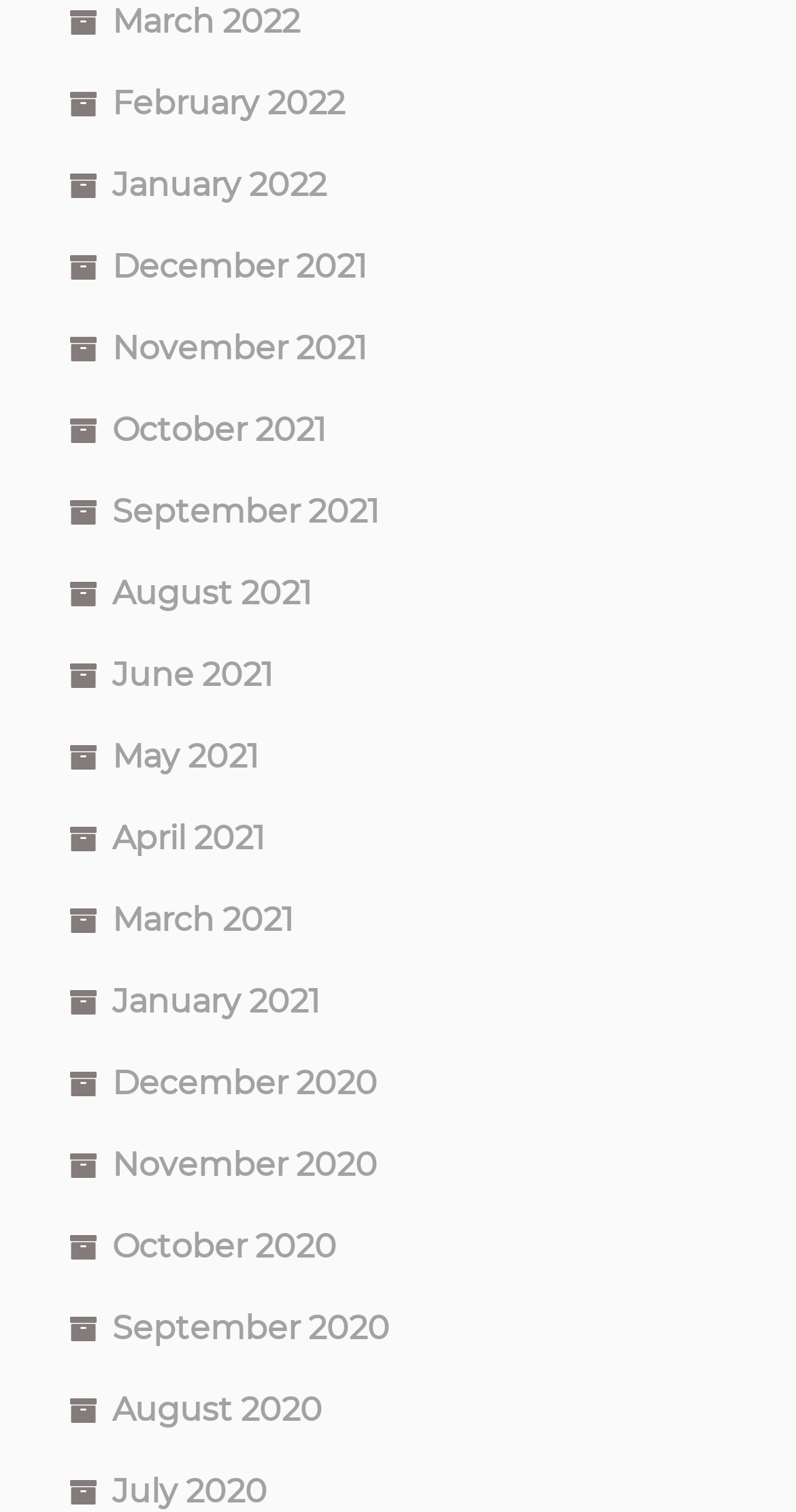Are the months listed in chronological order?
Answer the question in as much detail as possible.

I examined the list of links and found that the months are listed in chronological order, with the most recent month at the top and the earliest month at the bottom.